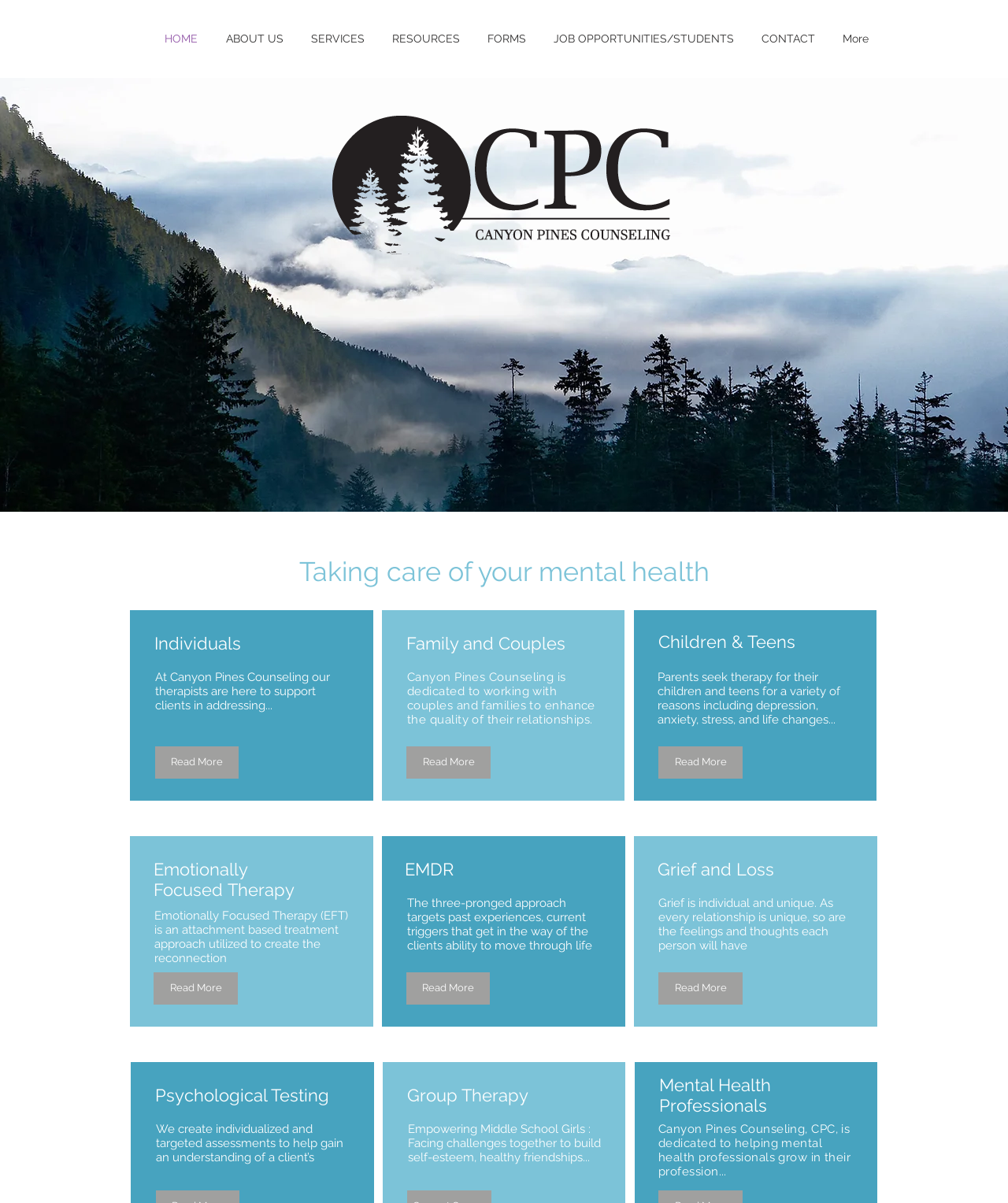Please identify the coordinates of the bounding box that should be clicked to fulfill this instruction: "Contact Canyon Pines Counseling".

[0.741, 0.02, 0.822, 0.045]